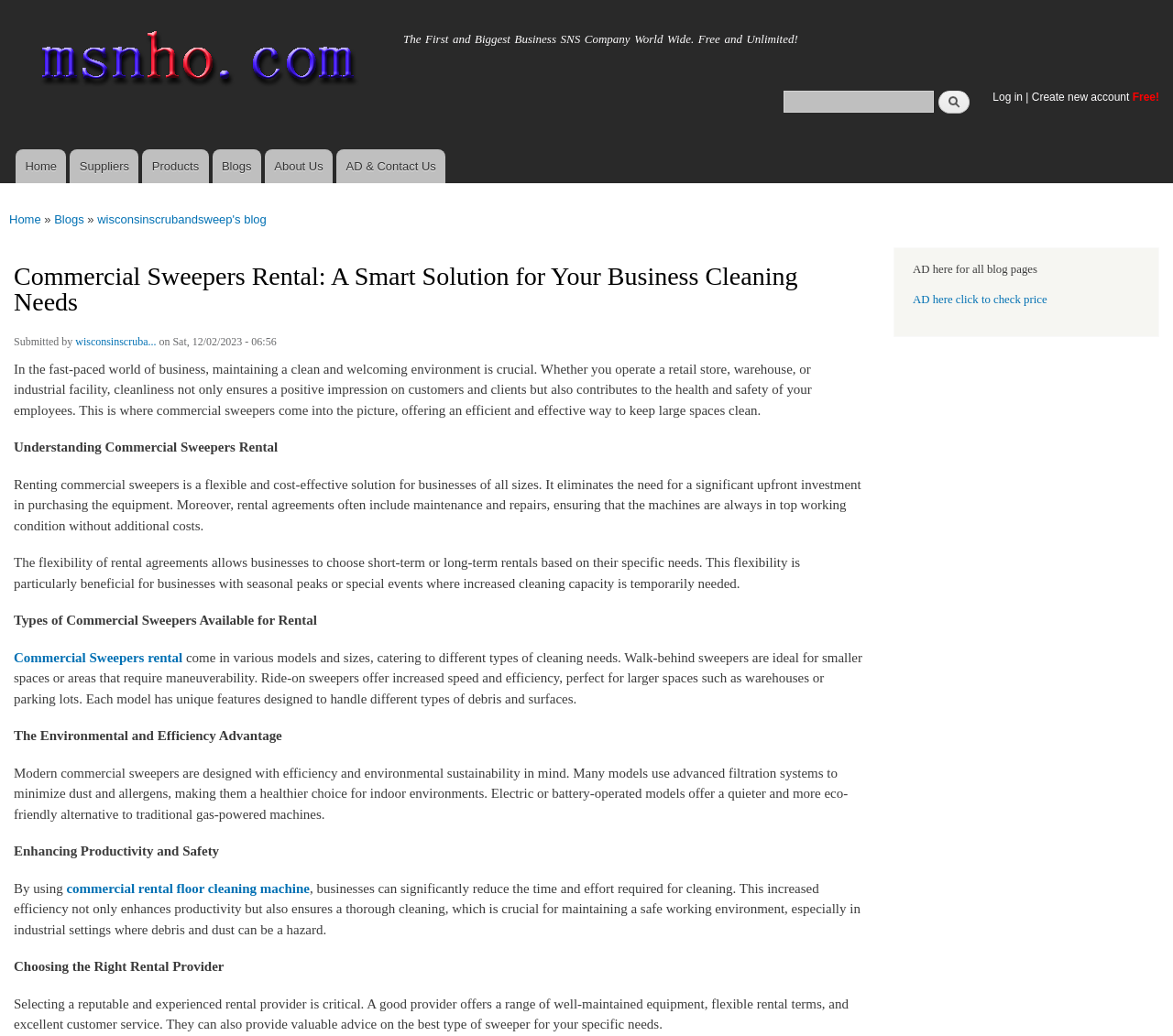Please provide a detailed answer to the question below based on the screenshot: 
What types of commercial sweepers are available for rental?

According to the webpage, commercial sweepers come in various models and sizes, including walk-behind sweepers ideal for smaller spaces or areas that require maneuverability, and ride-on sweepers that offer increased speed and efficiency, perfect for larger spaces such as warehouses or parking lots.